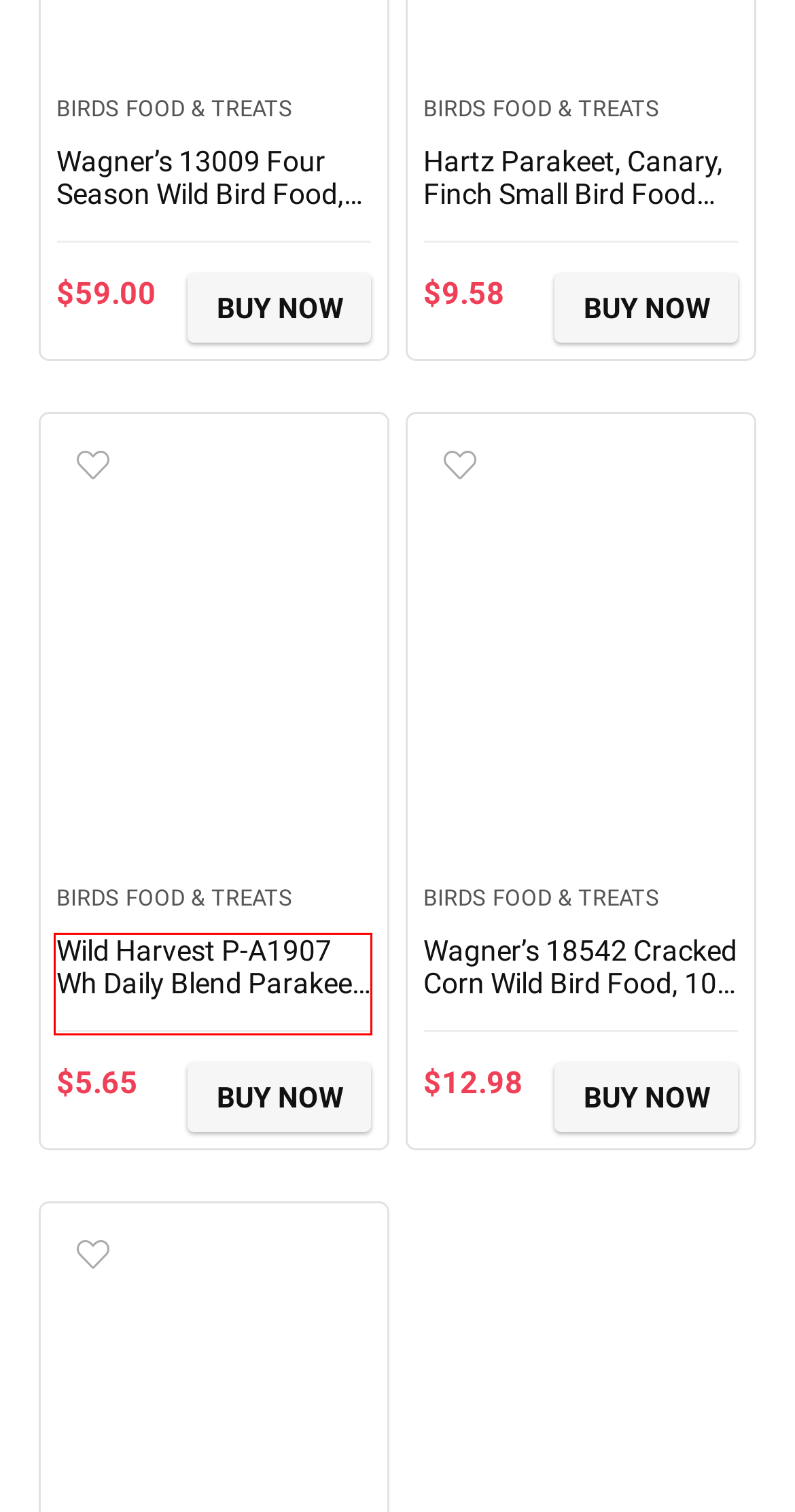You are provided with a screenshot of a webpage that has a red bounding box highlighting a UI element. Choose the most accurate webpage description that matches the new webpage after clicking the highlighted element. Here are your choices:
A. Pet Products - MyDogsLife
B. Contact Us - MyDogsLife
C. Wagner's 13009 Four Season Wild Bird Food, 22-Pound Bag - MyDogsLife
D. Home - MyDogsLife
E. Wagner's 42032 Cardinal Blend Wild Bird Food, 5-1/2-Pound Bucket - MyDogsLife
F. 1.1 pounds - MyDogsLife
G. Wild Harvest P-A1907 Wh Daily Blend Parakeet 5No. Bag - MyDogsLife
H. Wagner's 18542 Cracked Corn Wild Bird Food, 10-Pound Bag - MyDogsLife

G